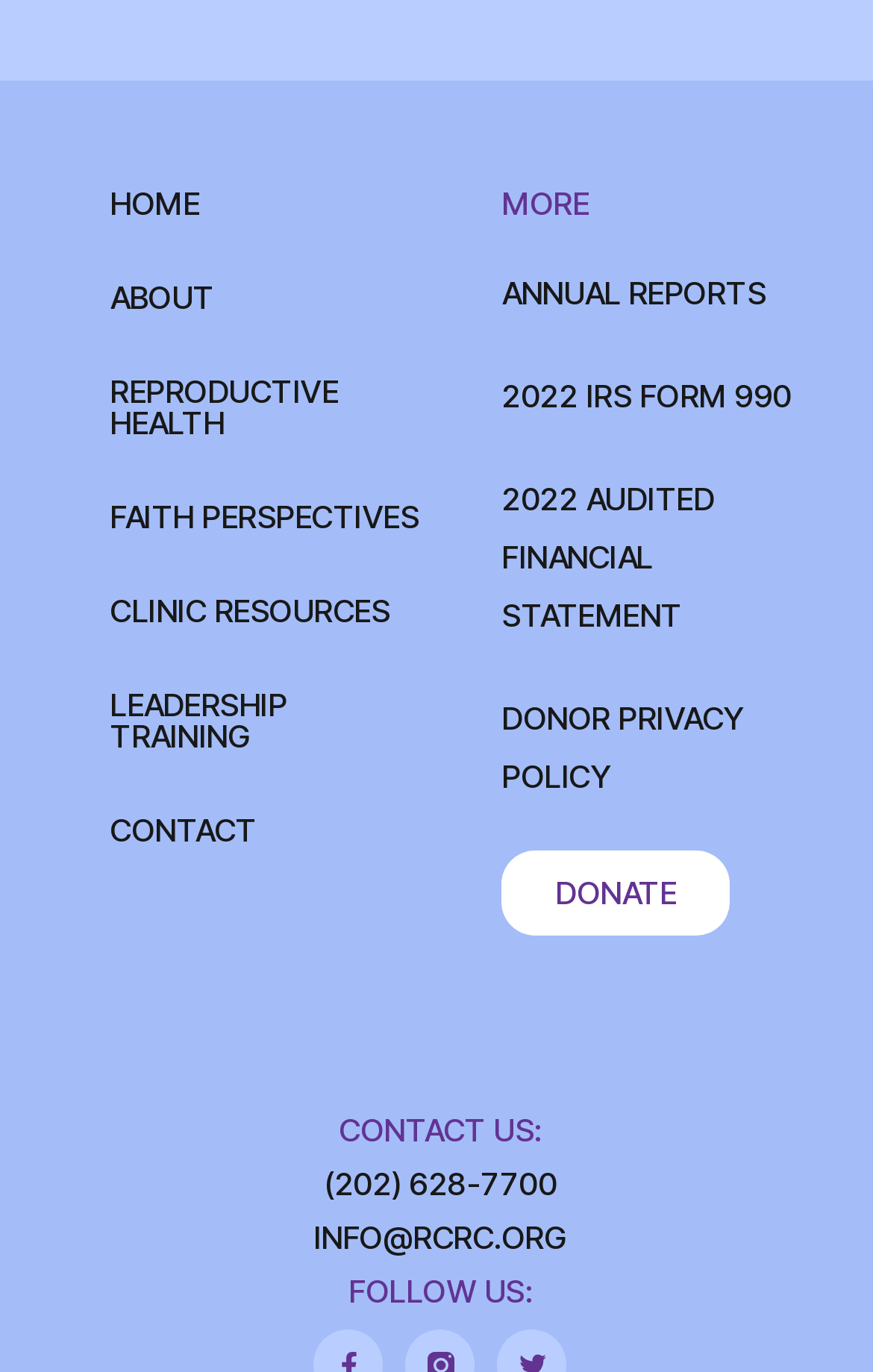What is the phone number to contact?
Look at the image and answer the question with a single word or phrase.

(202) 628-7700